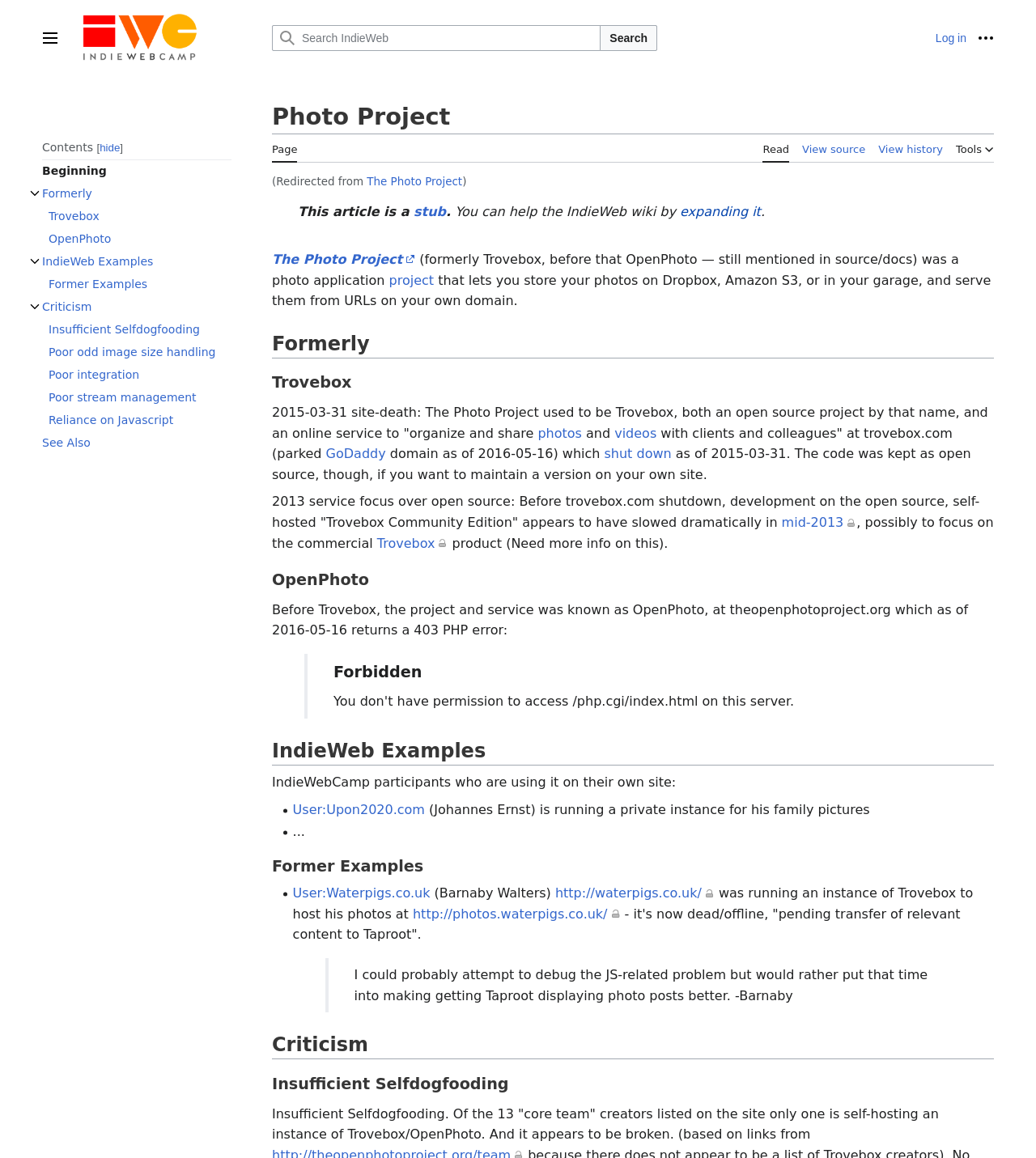Generate a detailed explanation of the webpage's features and information.

The webpage is about the Photo Project, a photo application project that allows users to store and serve their photos from their own domain. At the top of the page, there is a navigation menu labeled "Site" with a button to open the main menu. Next to it is an image of IndieWeb, a logo that represents the IndieWeb community. 

On the top right side of the page, there is a search bar with a button to initiate the search. Below the search bar, there is a navigation menu labeled "Personal tools" with links to log in and more options. 

The main content of the page is divided into sections, each with a heading. The first section is "Contents" with links to various subsections, including "Beginning", "Formerly", "IndieWeb Examples", and "Criticism". 

The "Formerly" section has links to "Trovebox" and "OpenPhoto", which are previous names of the Photo Project. The "Trovebox" subsection has a description of the project's history, including its shutdown in 2015 and its open-source code. The "OpenPhoto" subsection mentions the project's previous name and its current status as a 403 PHP error page.

The "IndieWeb Examples" section lists IndieWebCamp participants who are using the Photo Project on their own sites, including User:Upon2020.com, who is running a private instance for family pictures.

The page also has a section for "Criticism" with links to various criticisms of the project, including "Insufficient Selfdogfooding", "Poor odd image size handling", and "Reliance on Javascript". 

At the bottom of the page, there are navigation menus labeled "Namespaces", "Views", and "Page tools" with links to various pages and tools.